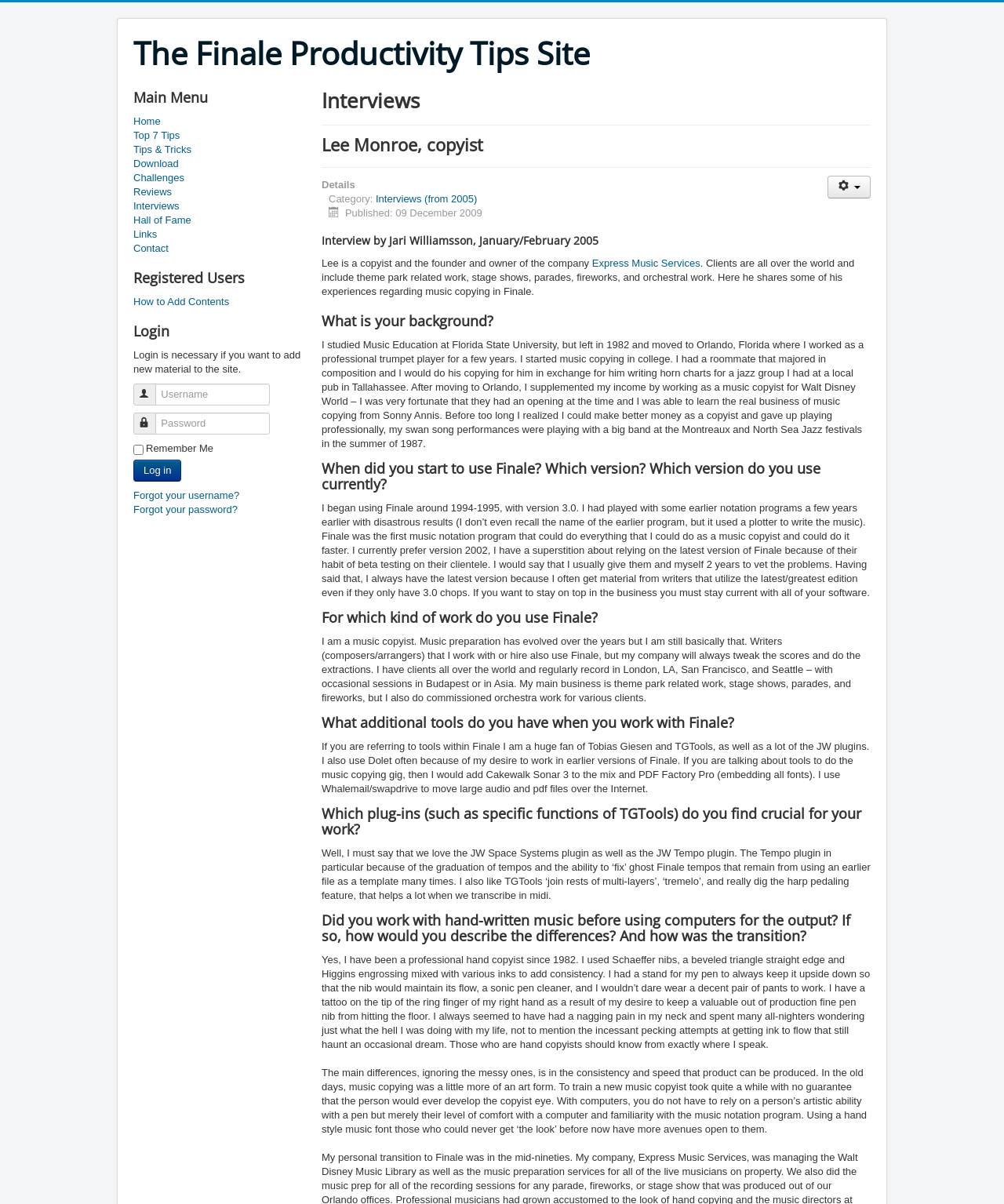Based on the image, please respond to the question with as much detail as possible:
What is Lee Monroe's profession?

I determined the answer by reading the heading 'Lee Monroe, copyist' which is located at the top of the webpage, indicating that Lee Monroe is a copyist.